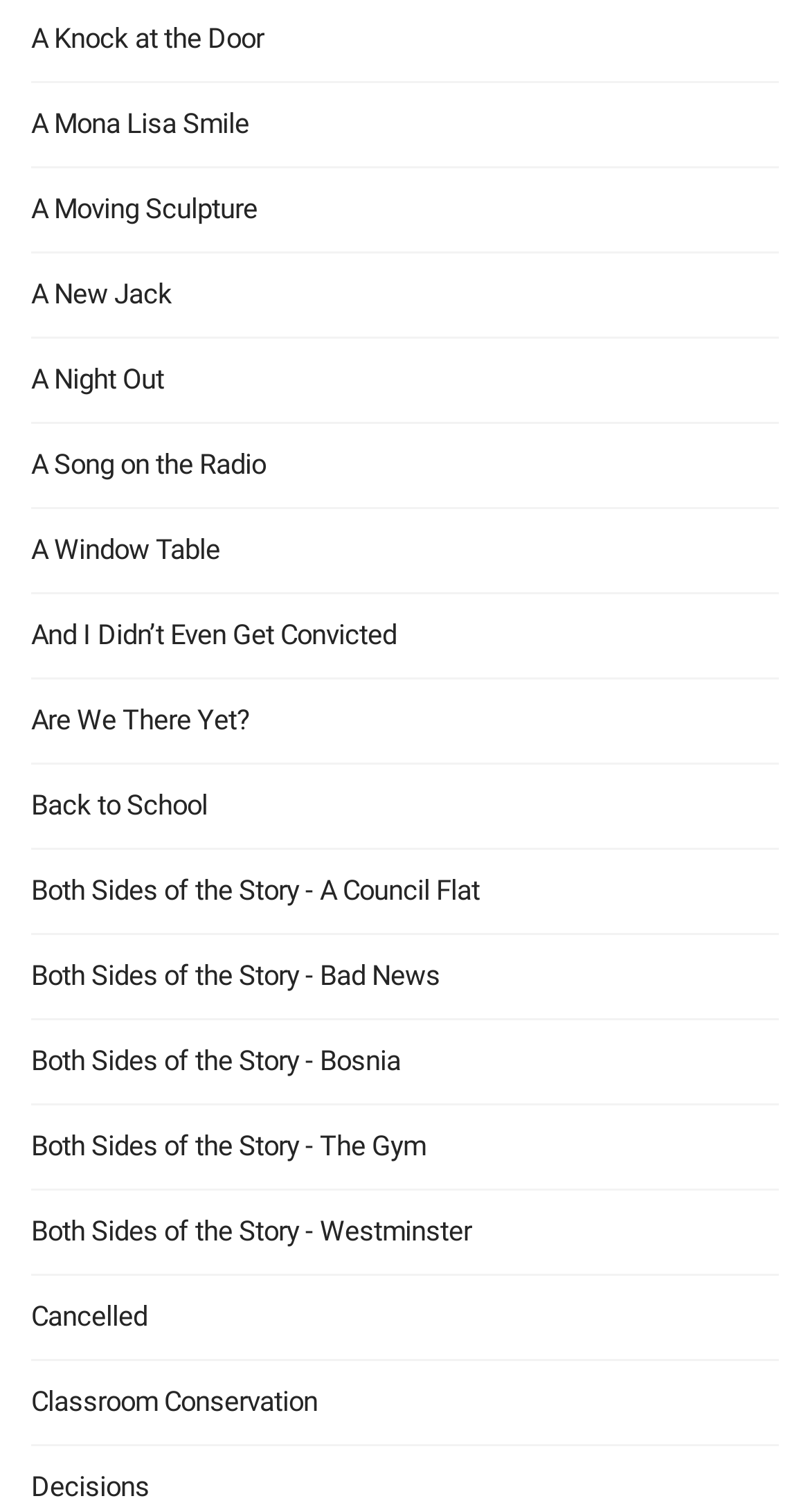Please identify the bounding box coordinates of the clickable region that I should interact with to perform the following instruction: "check 'A Night Out'". The coordinates should be expressed as four float numbers between 0 and 1, i.e., [left, top, right, bottom].

[0.038, 0.237, 0.203, 0.263]